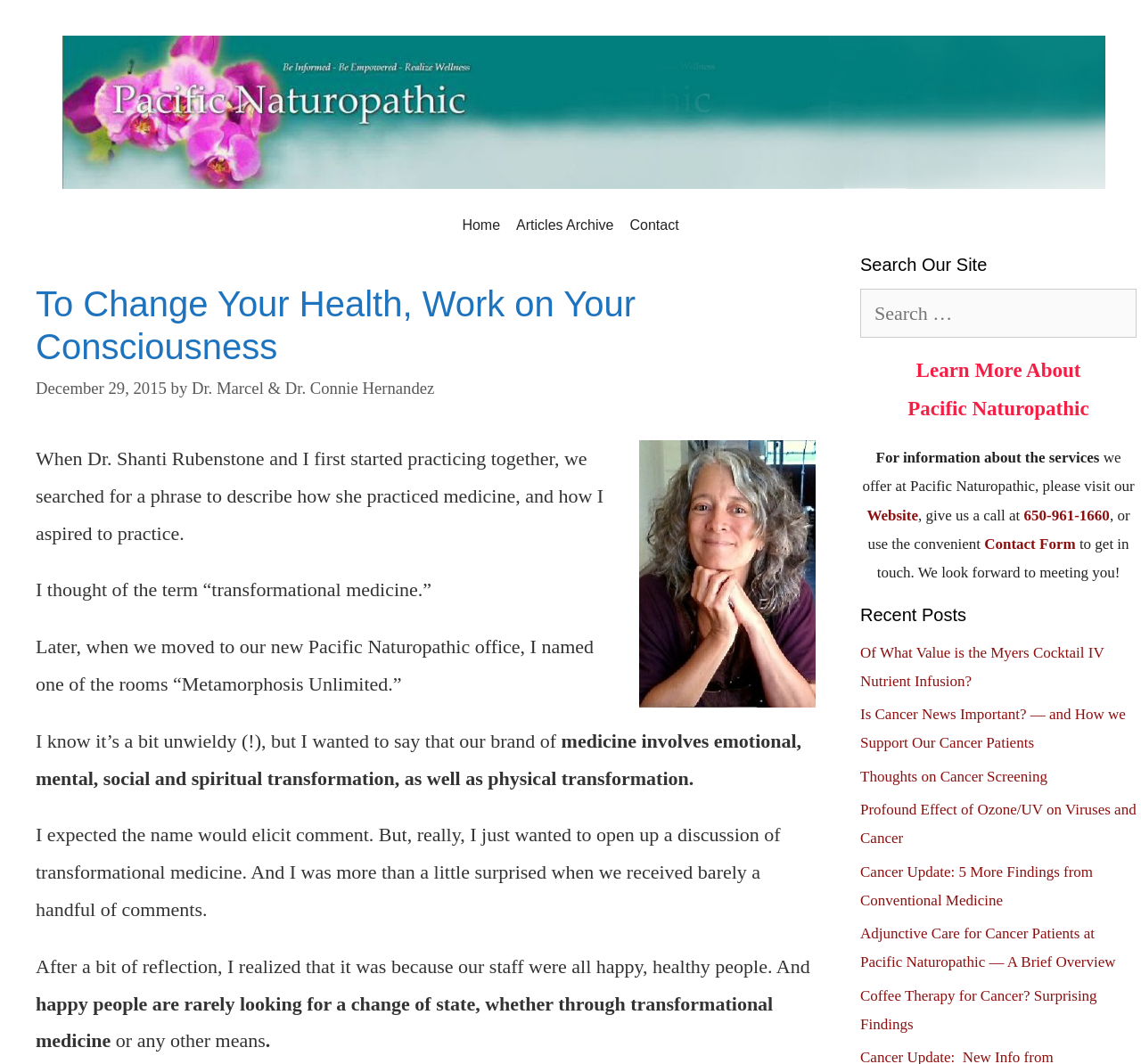Identify the bounding box coordinates for the region of the element that should be clicked to carry out the instruction: "Contact Pacific Naturopathic using the contact form". The bounding box coordinates should be four float numbers between 0 and 1, i.e., [left, top, right, bottom].

[0.863, 0.503, 0.943, 0.519]